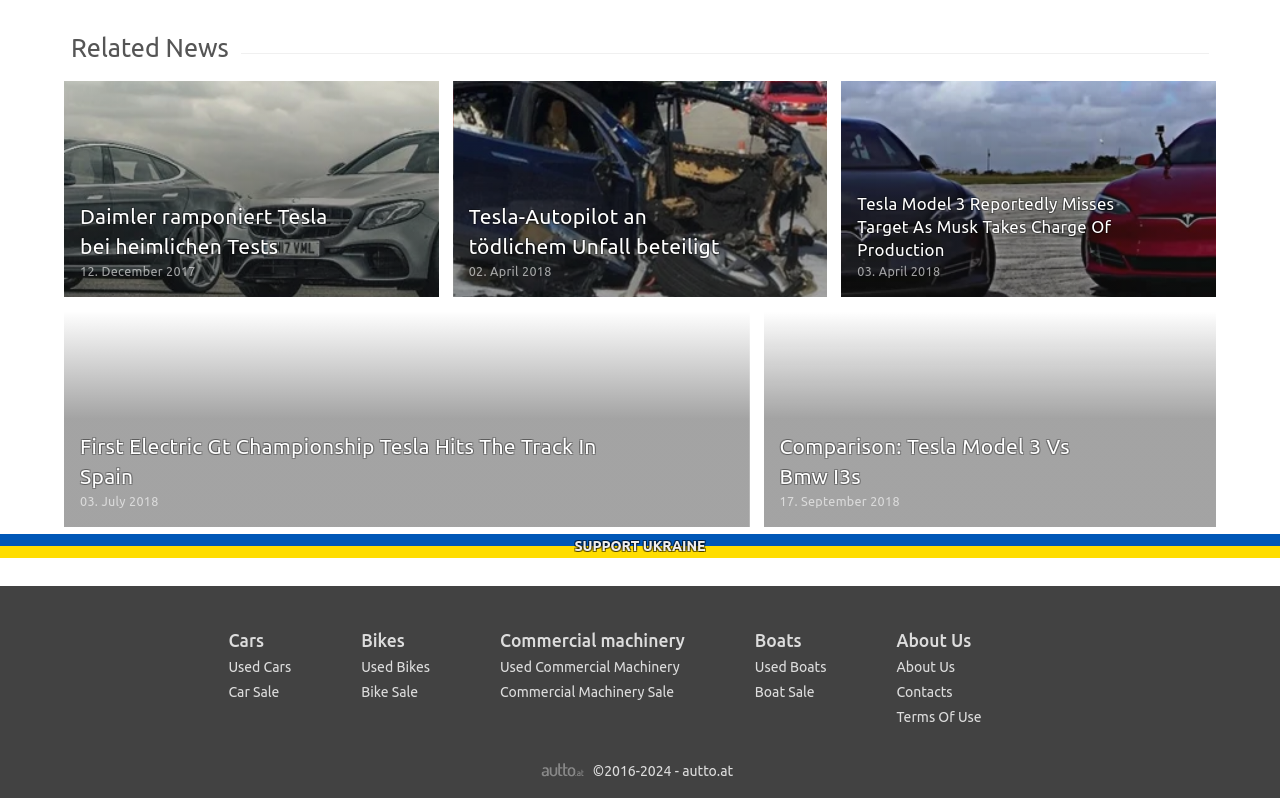Please locate the bounding box coordinates of the element that should be clicked to achieve the given instruction: "Switch to Austria website".

[0.422, 0.955, 0.458, 0.975]